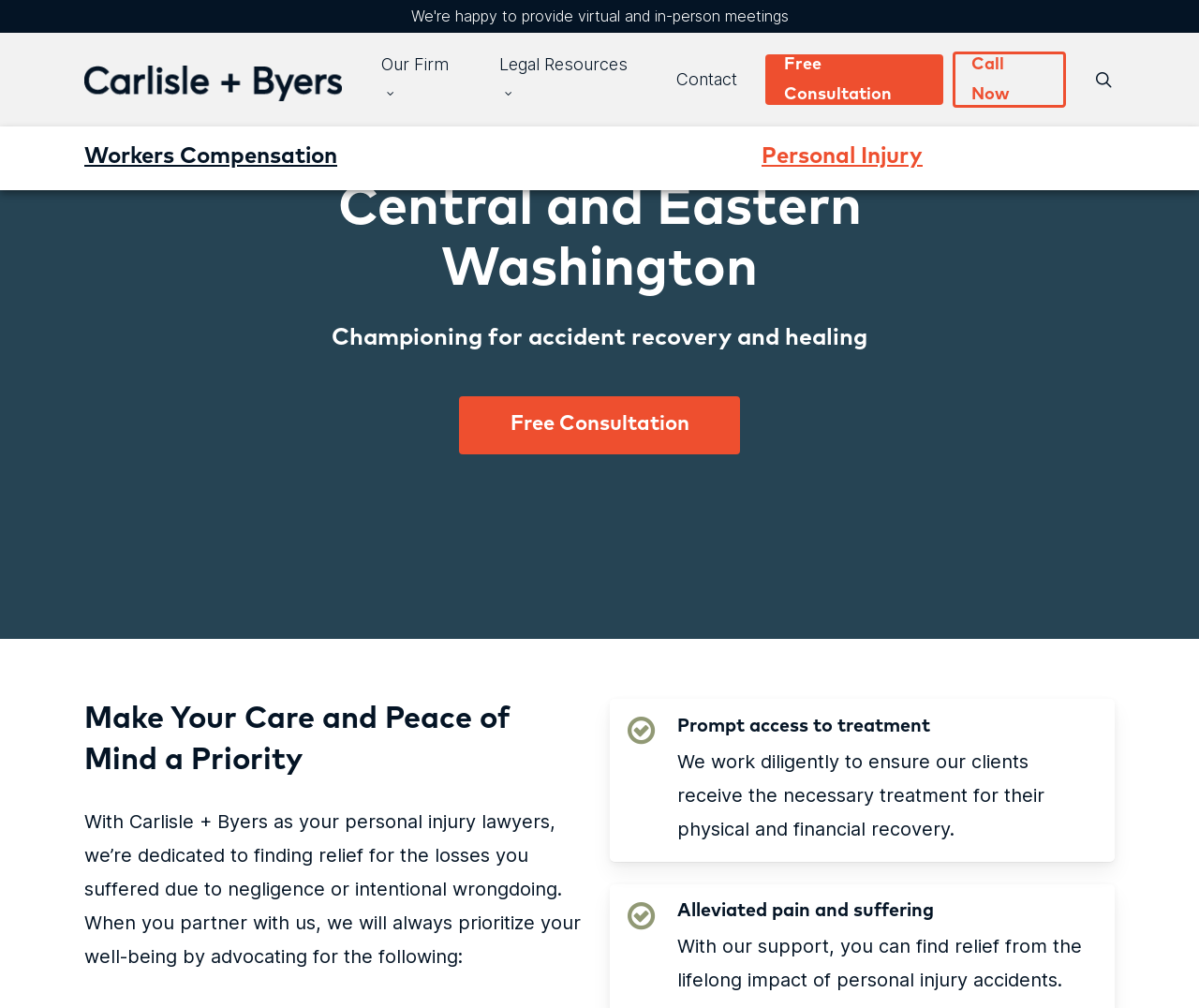Find the bounding box coordinates of the element's region that should be clicked in order to follow the given instruction: "Click on the 'Free Consultation' link". The coordinates should consist of four float numbers between 0 and 1, i.e., [left, top, right, bottom].

[0.383, 0.393, 0.617, 0.451]